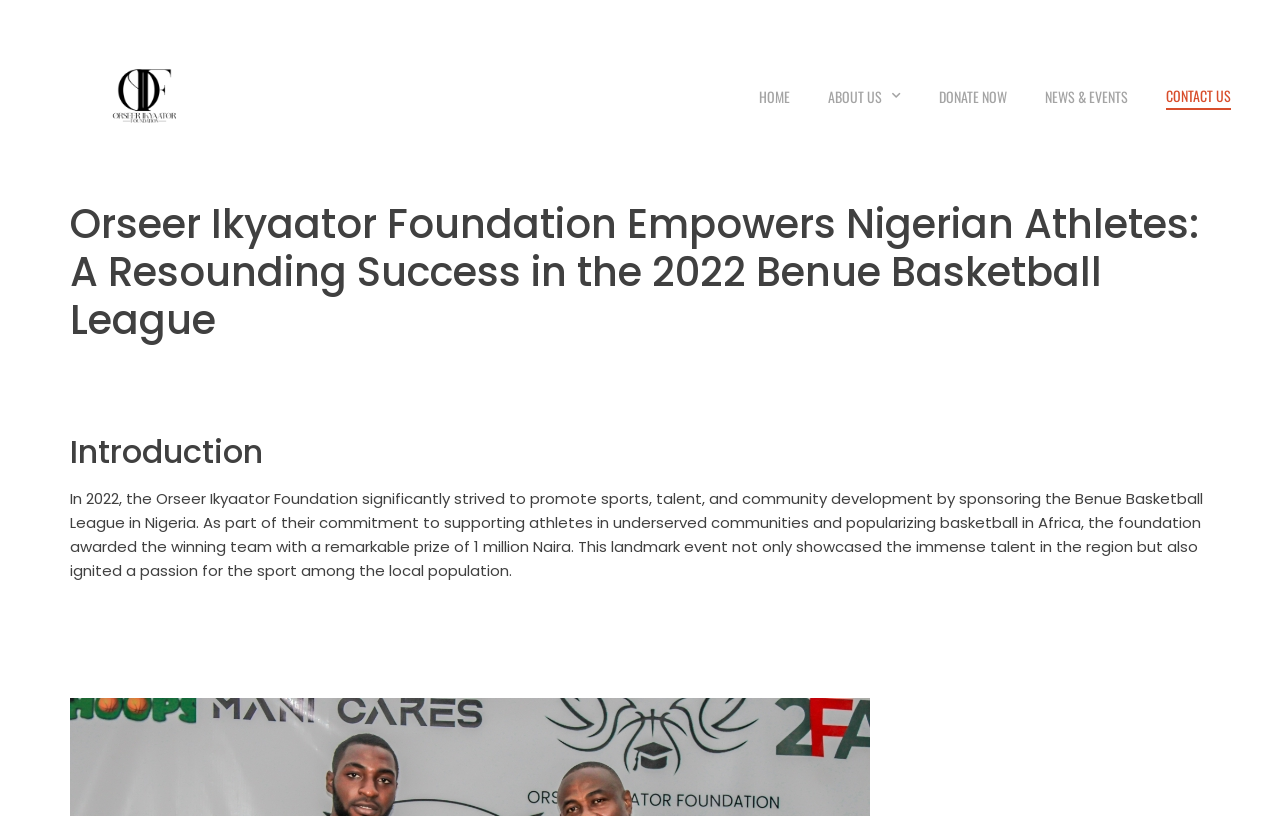Give a detailed overview of the webpage's appearance and contents.

The webpage is about the Orseer Ikyaator Foundation's efforts to promote sports, talent, and community development in Nigeria. At the top left of the page, there is a link with no text. To the right of this link, there are four more links: "HOME", "ABOUT US" with a dropdown menu, "DONATE NOW", and "NEWS & EVENTS". Further to the right, there is a "CONTACT US" link.

Below these links, there is a large header that spans almost the entire width of the page, with the title "Orseer Ikyaator Foundation Empowers Nigerian Athletes: A Resounding Success in the 2022 Benue Basketball League". 

Underneath the header, there is a smaller heading that reads "Introduction". Below this heading, there is a paragraph of text that summarizes the foundation's efforts in promoting basketball in Nigeria, including sponsoring the Benue Basketball League and awarding a prize to the winning team.